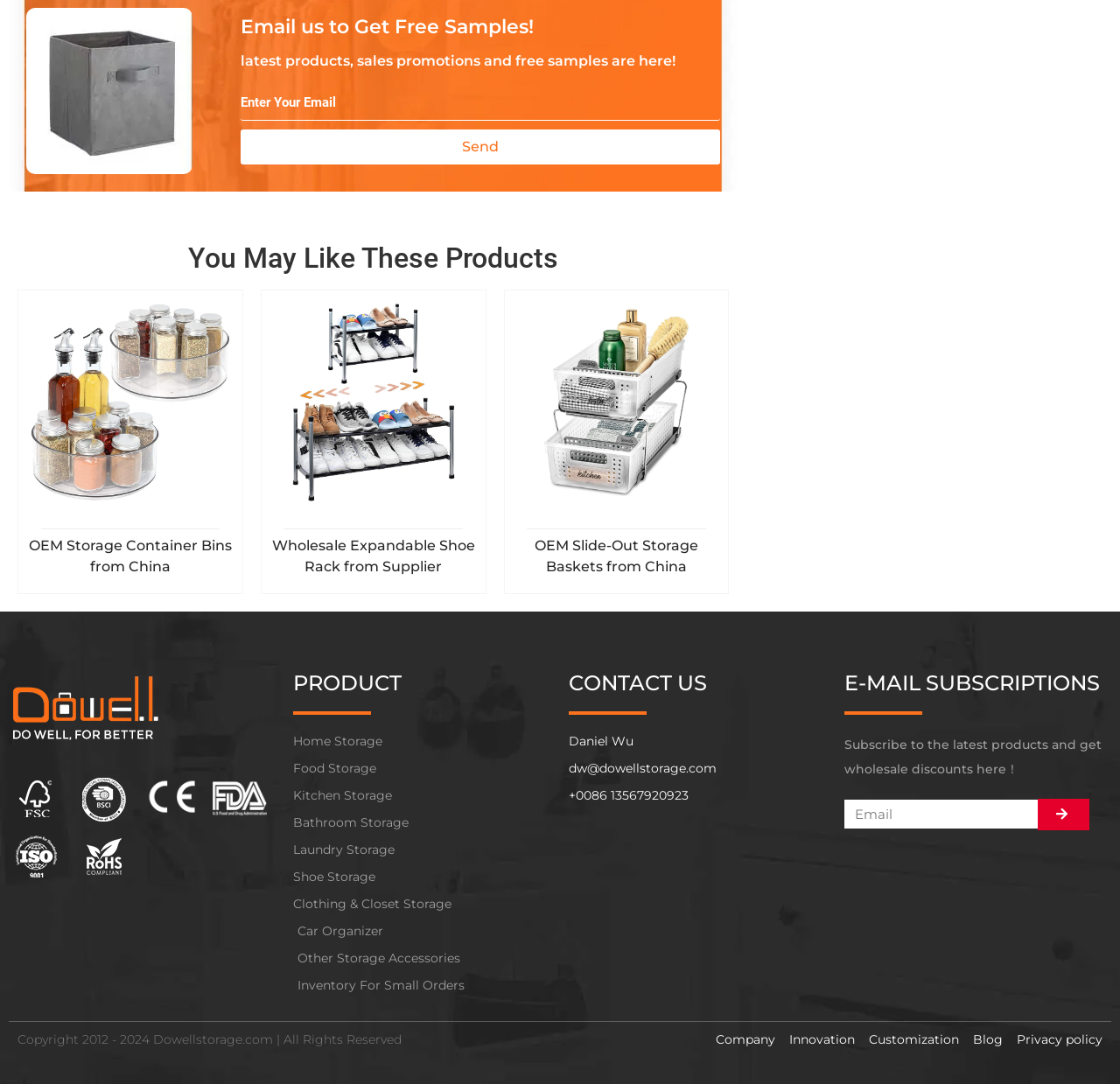How can users contact Daniel Wu?
Refer to the screenshot and deliver a thorough answer to the question presented.

Daniel Wu's contact information is provided in the CONTACT US section, which includes his email address 'dw@dowellstorage.com' and phone number '+0086 13567920923'. Users can reach out to him through these channels.